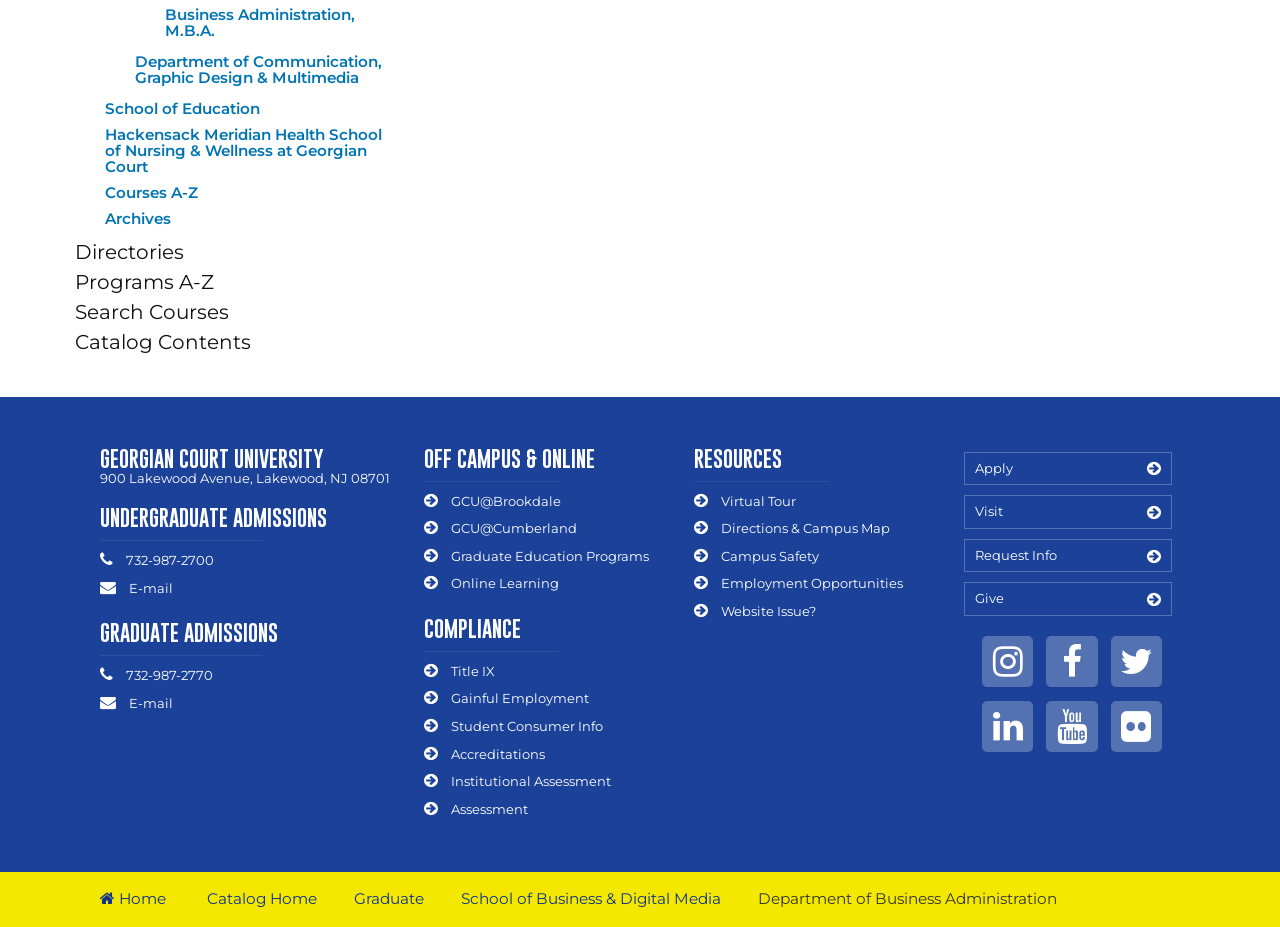Please locate the clickable area by providing the bounding box coordinates to follow this instruction: "Click on the 'Business Administration, M.B.A.' link".

[0.129, 0.005, 0.277, 0.043]